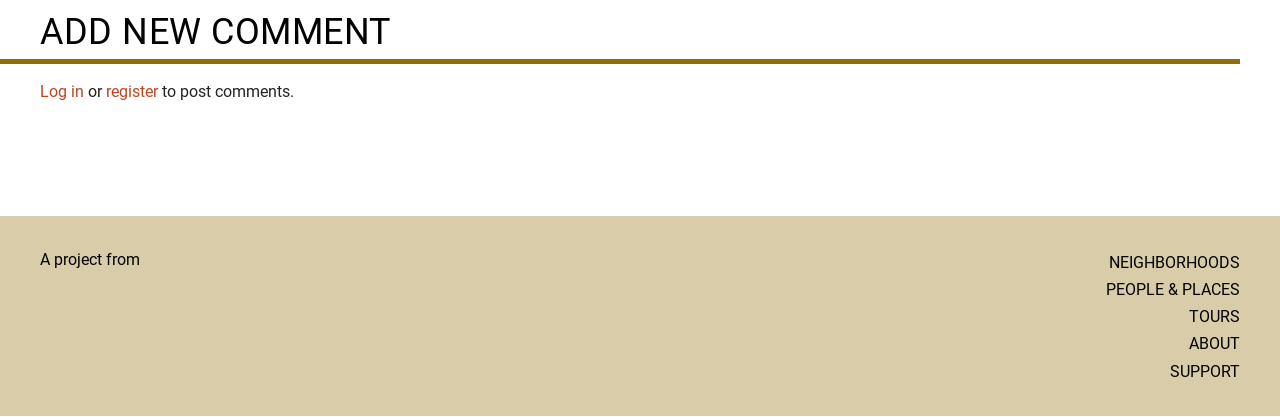Give a one-word or phrase response to the following question: What is the layout of the webpage?

Header, content, and footer